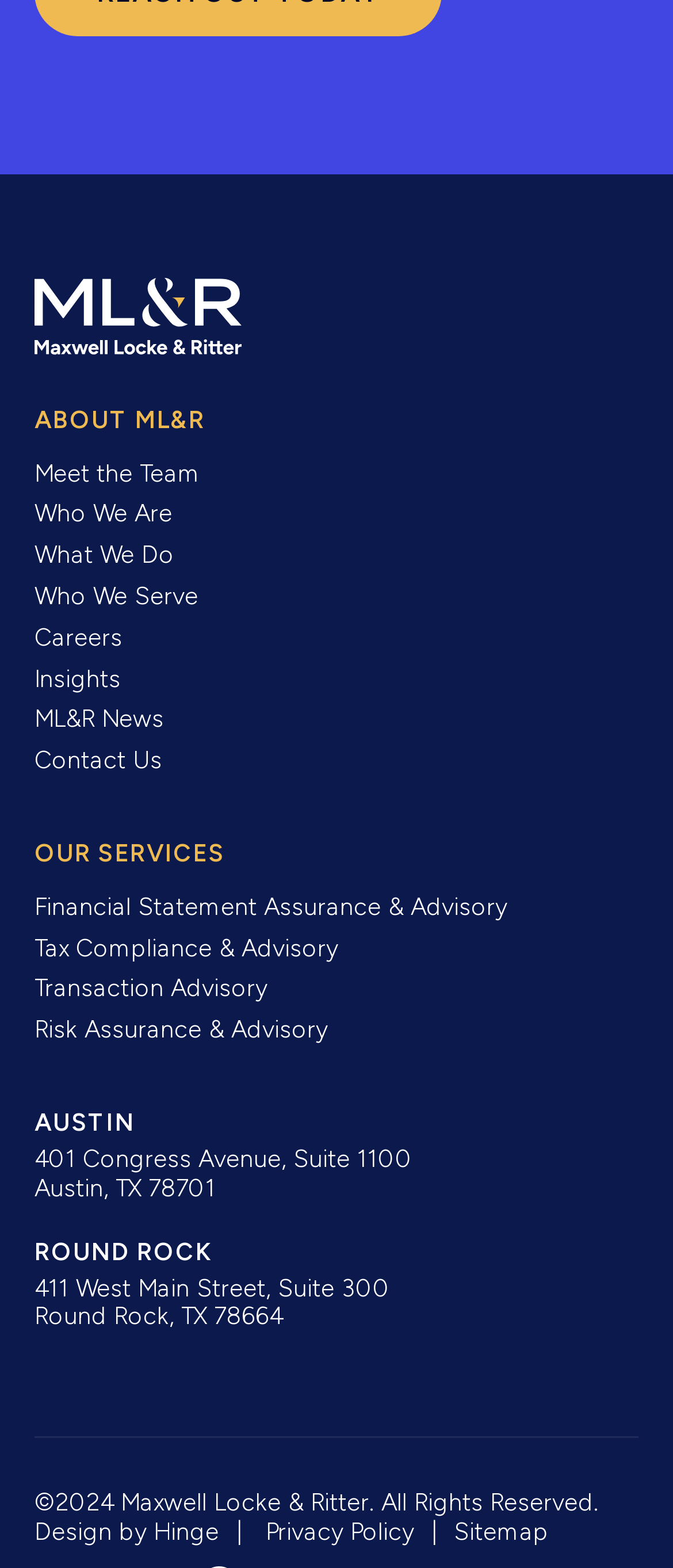Locate the bounding box of the UI element described by: "Risk Assurance & Advisory" in the given webpage screenshot.

[0.051, 0.649, 0.754, 0.667]